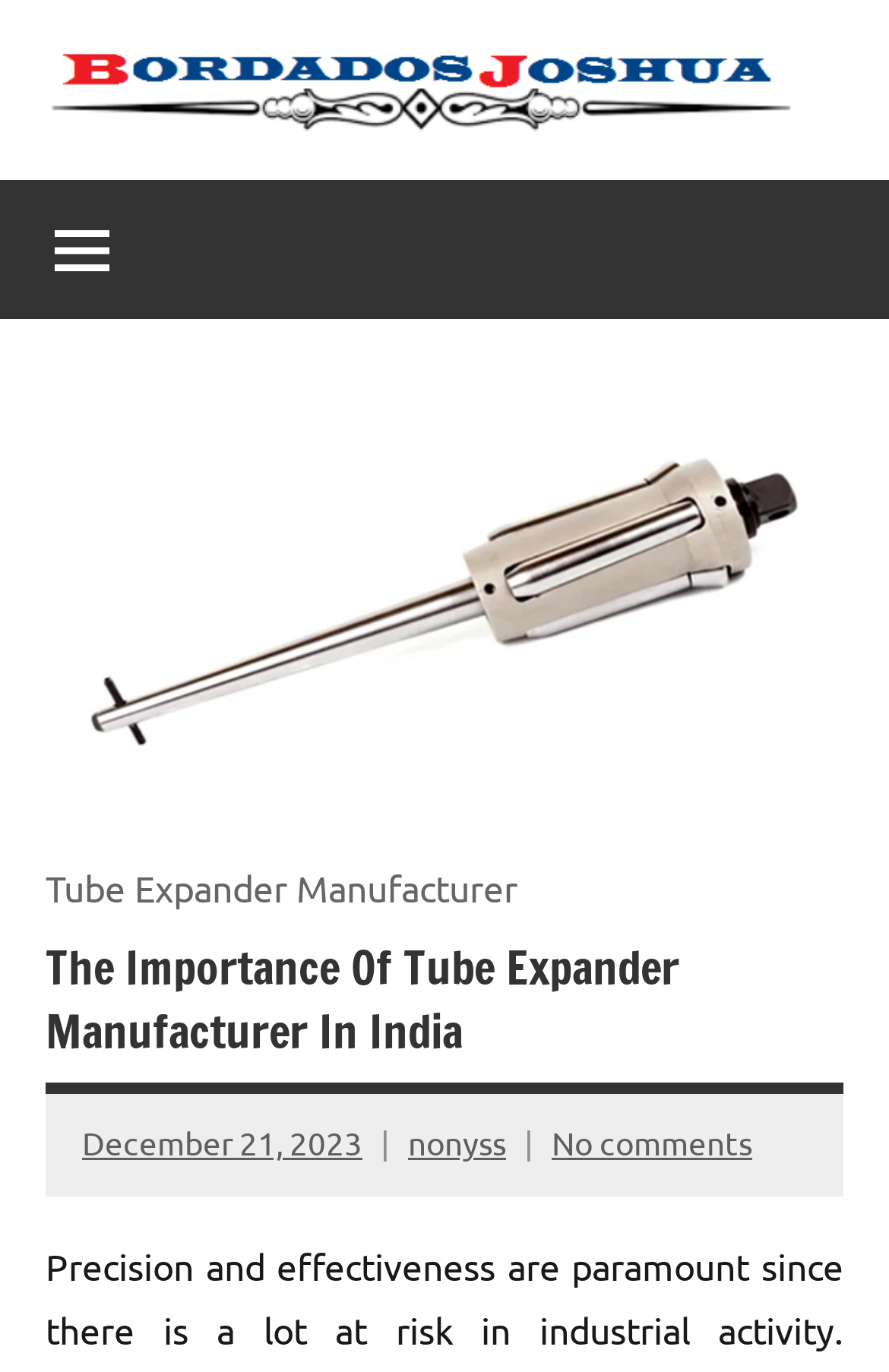Examine the image carefully and respond to the question with a detailed answer: 
What is the name of the company?

The company name can be found in the top-left corner of the webpage, where the logo is located. The logo is an image with the text 'Bordados Joshua' written next to it.